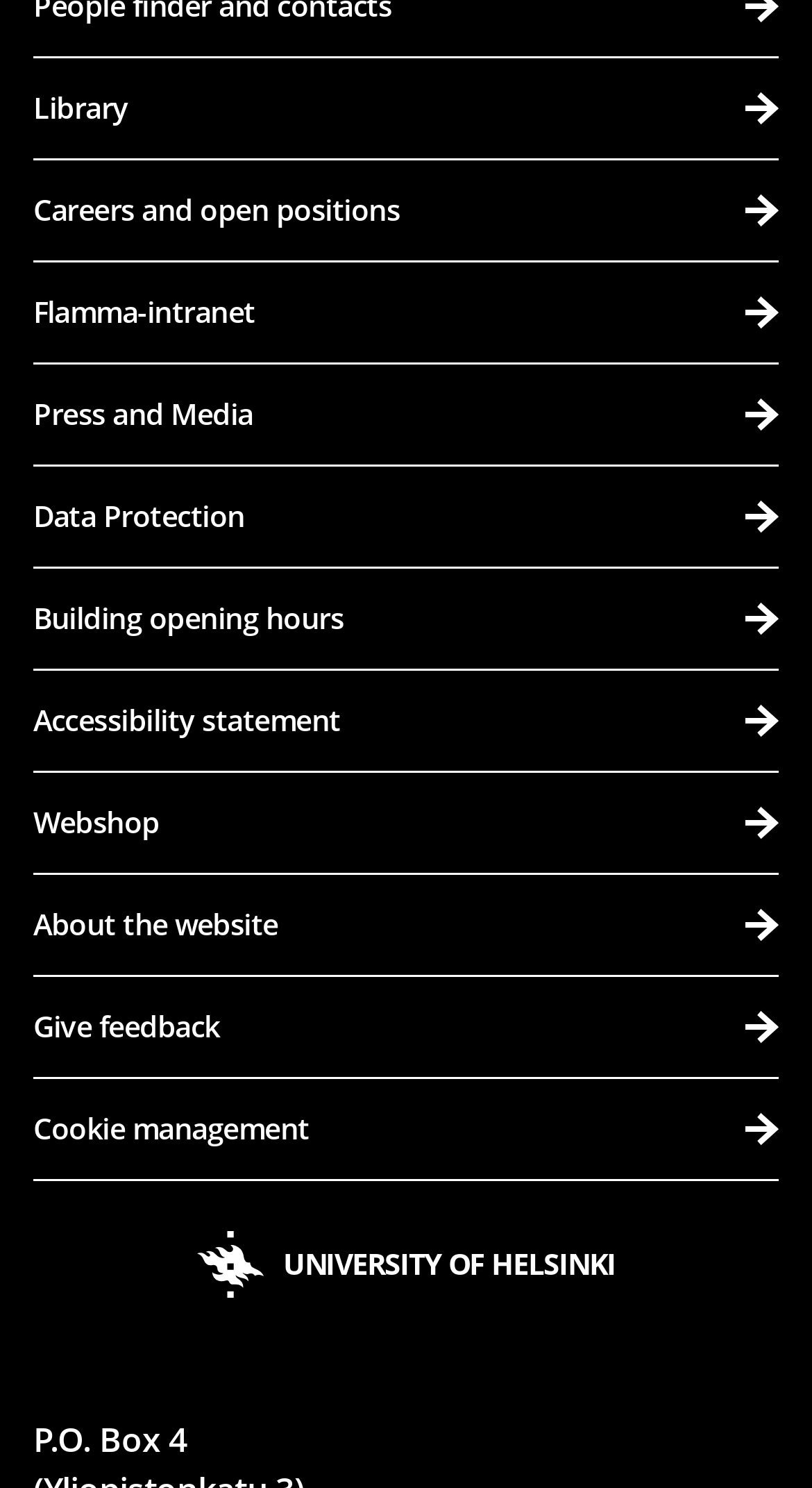Identify the bounding box coordinates of the section to be clicked to complete the task described by the following instruction: "Visit the UNIVERSITY OF HELSINKI website". The coordinates should be four float numbers between 0 and 1, formatted as [left, top, right, bottom].

[0.242, 0.827, 0.758, 0.872]